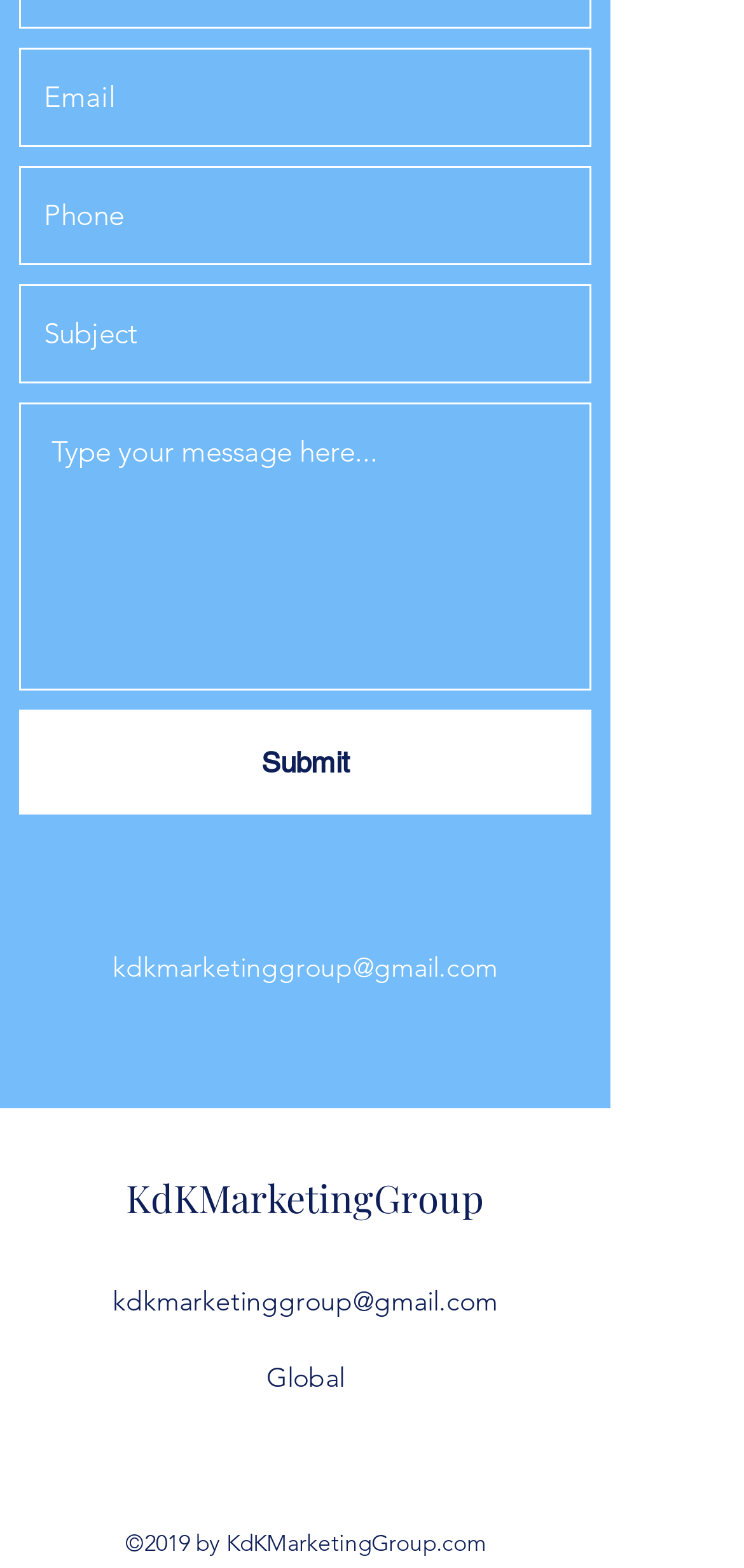Provide the bounding box coordinates of the HTML element described as: "placeholder="Type your message here..."". The bounding box coordinates should be four float numbers between 0 and 1, i.e., [left, top, right, bottom].

[0.026, 0.256, 0.795, 0.44]